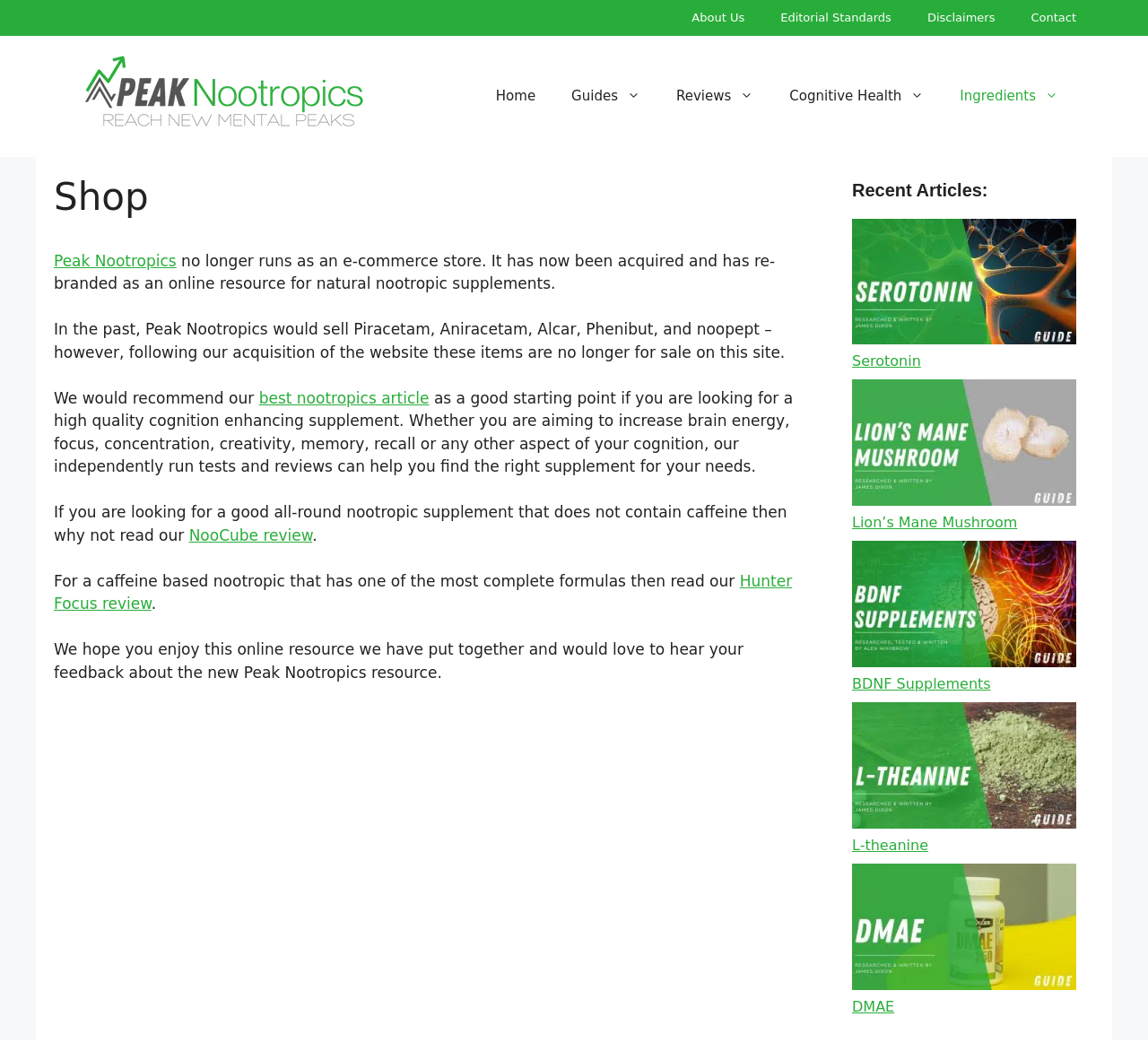How many links are available in the primary navigation menu? Analyze the screenshot and reply with just one word or a short phrase.

5